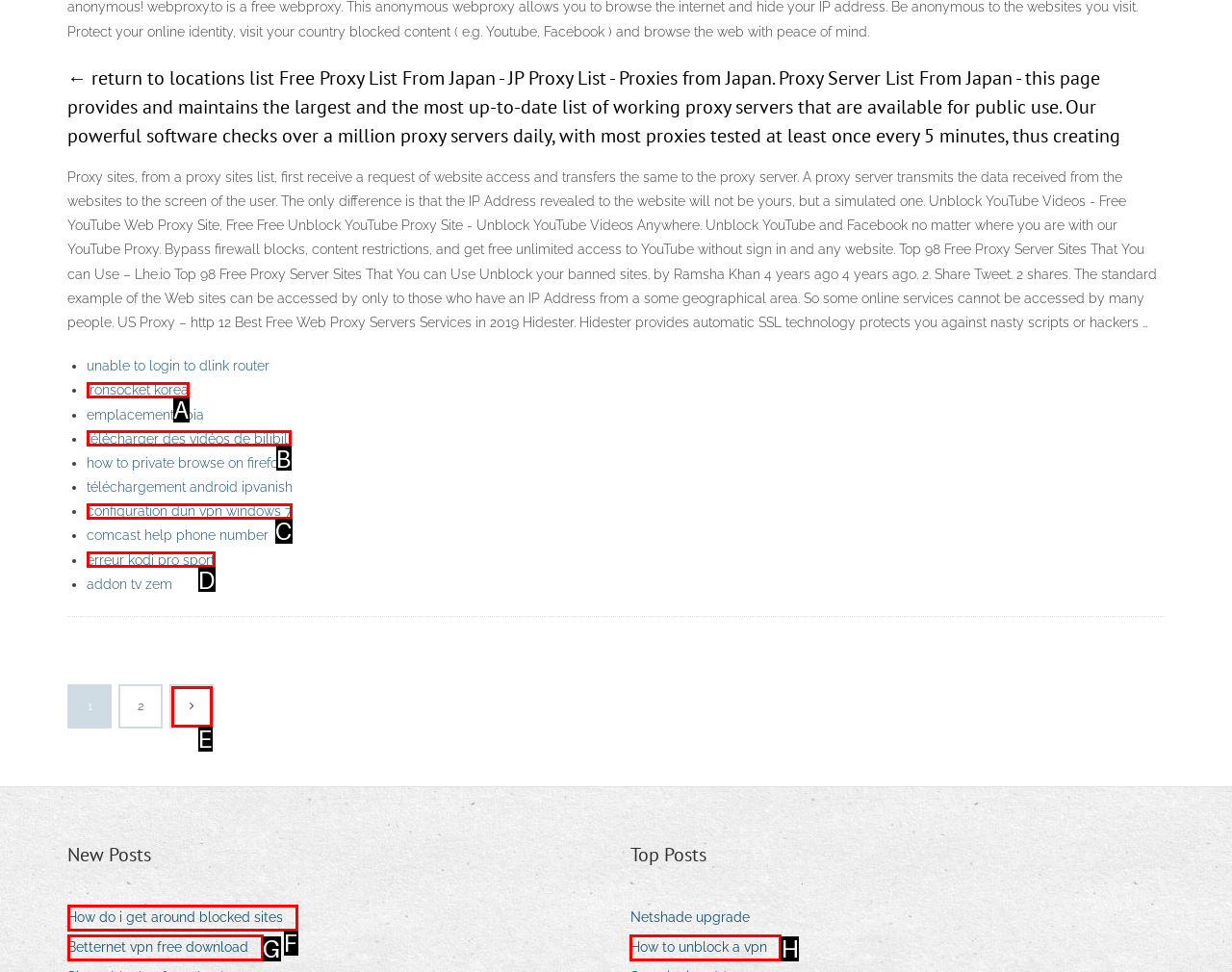Based on the element description: parent_node: 1 2, choose the HTML element that matches best. Provide the letter of your selected option.

E